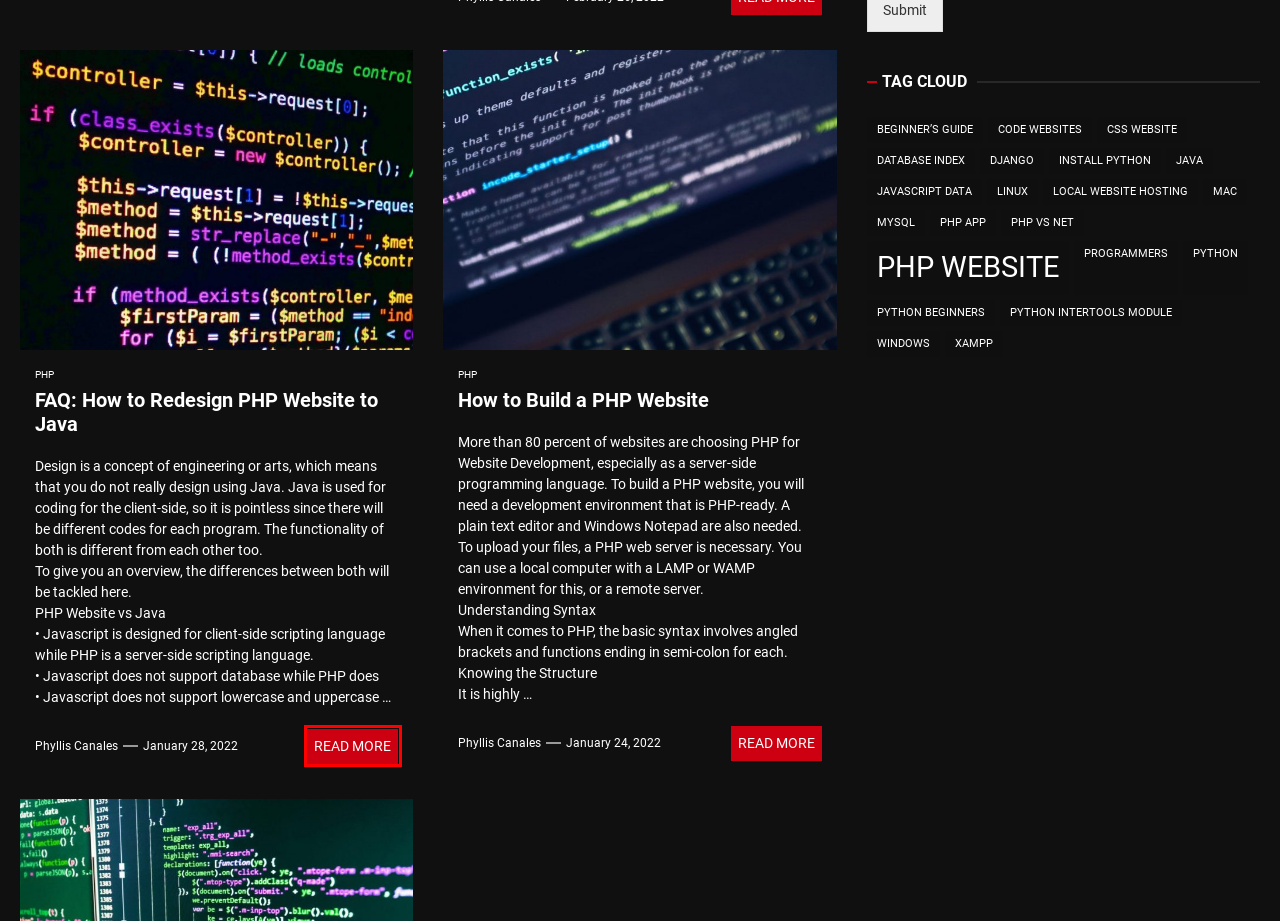You are provided with a screenshot of a webpage that has a red bounding box highlighting a UI element. Choose the most accurate webpage description that matches the new webpage after clicking the highlighted element. Here are your choices:
A. Local Website Hosting Archives - Informatics
B. JavaScript Data Archives - Informatics
C. January 28, 2022 - Informatics
D. Django Archives - Informatics
E. Mac Archives - Informatics
F. FAQ: How to Redesign PHP Website to Java - Informatics
G. How to Build a PHP Website - Informatics
H. Java Archives - Informatics

F